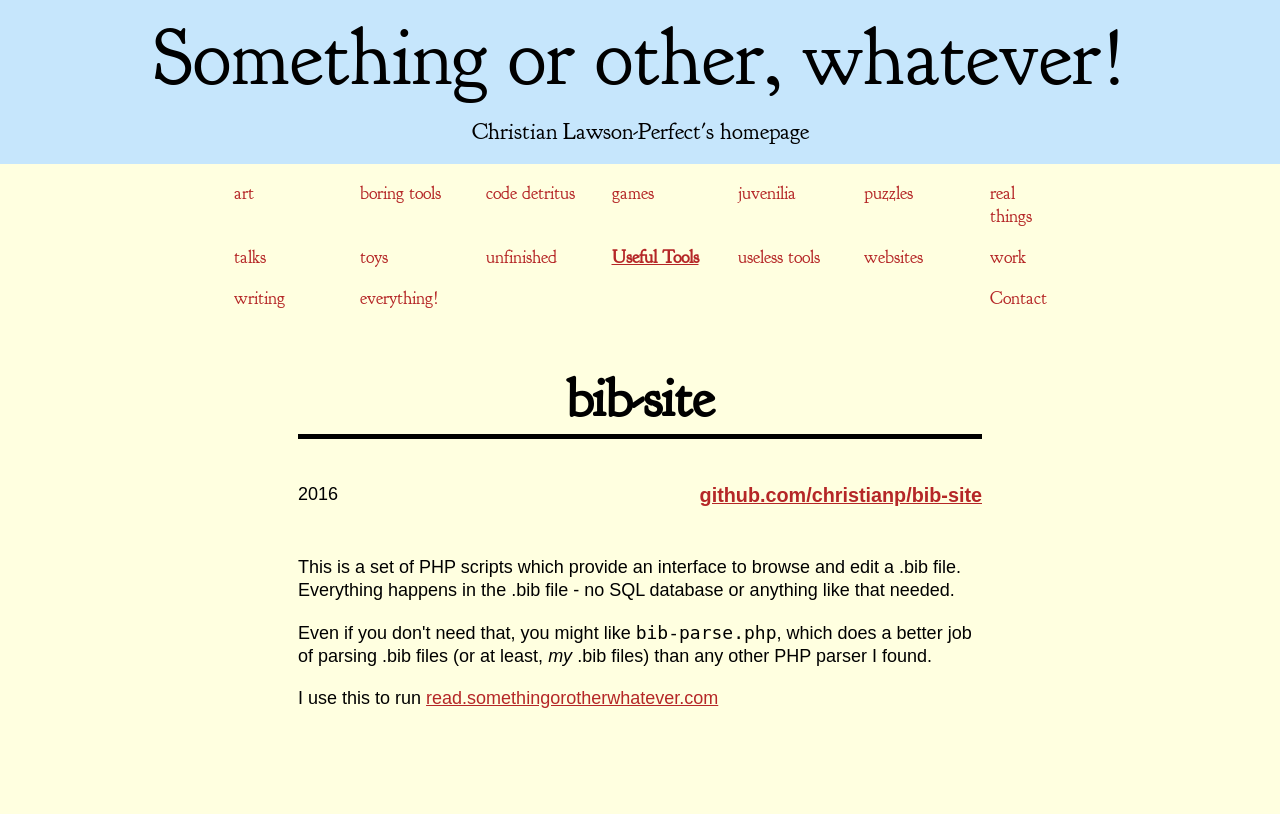Identify the bounding box coordinates of the section to be clicked to complete the task described by the following instruction: "contact Christian Lawson-Perfect". The coordinates should be four float numbers between 0 and 1, formatted as [left, top, right, bottom].

[0.773, 0.353, 0.818, 0.381]